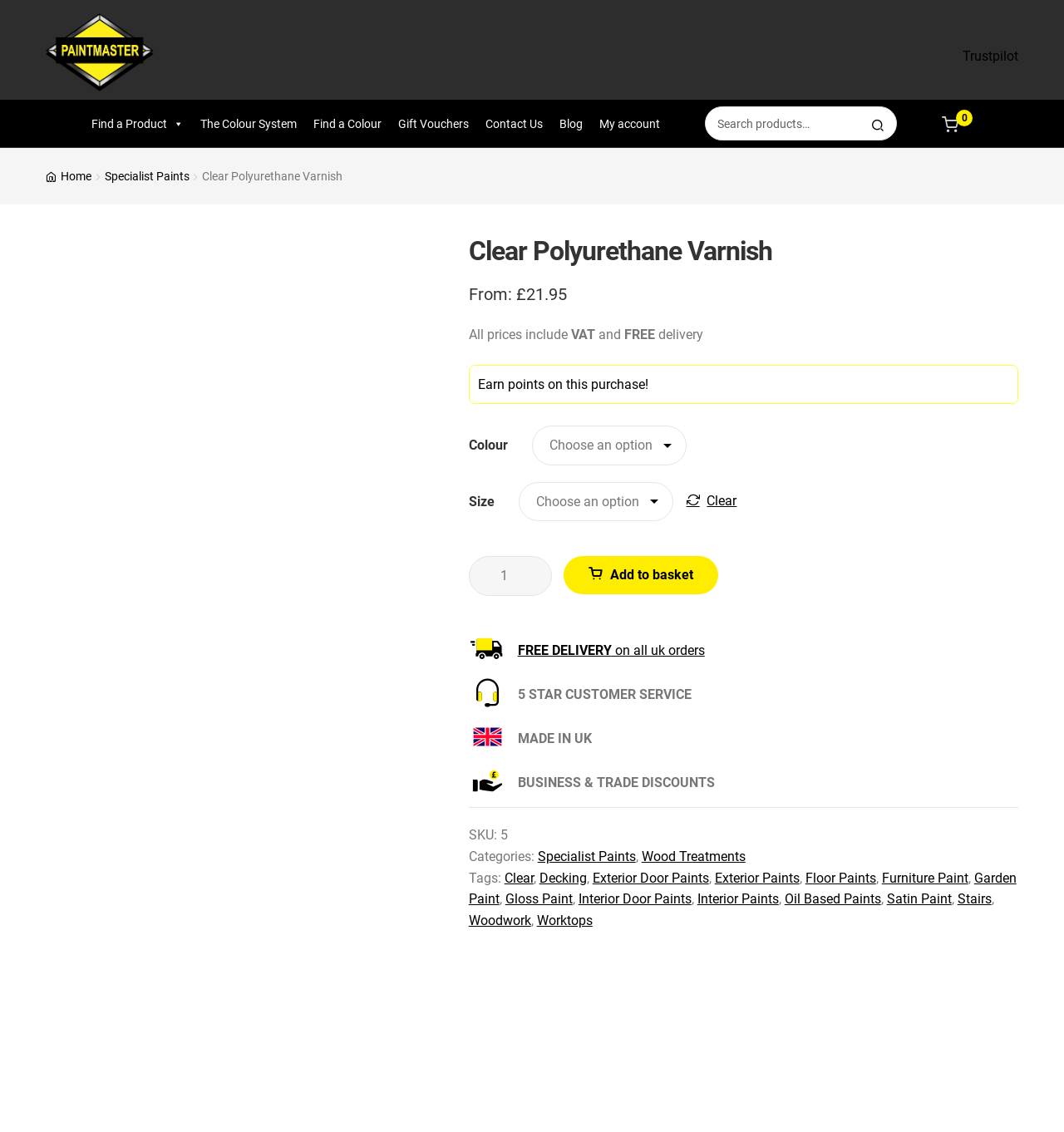Write a detailed summary of the webpage.

This webpage is about Clear Polyurethane Varnish, a product offered by Paintmaster. At the top, there is a navigation menu with links to "Find a Product", "The Colour System", "Find a Colour", "Gift Vouchers", "Contact Us", "Blog", and "My account". Next to the navigation menu, there is a search bar with a search button. 

On the top-right corner, there is a Trustpilot logo and a link to "0" items in the cart. Below the navigation menu, there is a breadcrumb navigation with links to "Home", "Specialist Paints", and "Clear Polyurethane Varnish". 

The main content of the page is about the Clear Polyurethane Varnish product. There is a large image of the product on the left side, and on the right side, there is a heading "Clear Polyurethane Varnish" followed by a description of the product, including its price (£21.95) and information about VAT and free delivery. 

Below the product description, there are options to select the colour and size of the product, as well as a quantity spinner and an "Add to basket" button. There are also several images and links highlighting the benefits of the product, including free next-day delivery, 5-star customer service, and trade discounts available.

At the bottom of the page, there is information about the product's SKU, categories, and tags, with links to related products and categories.